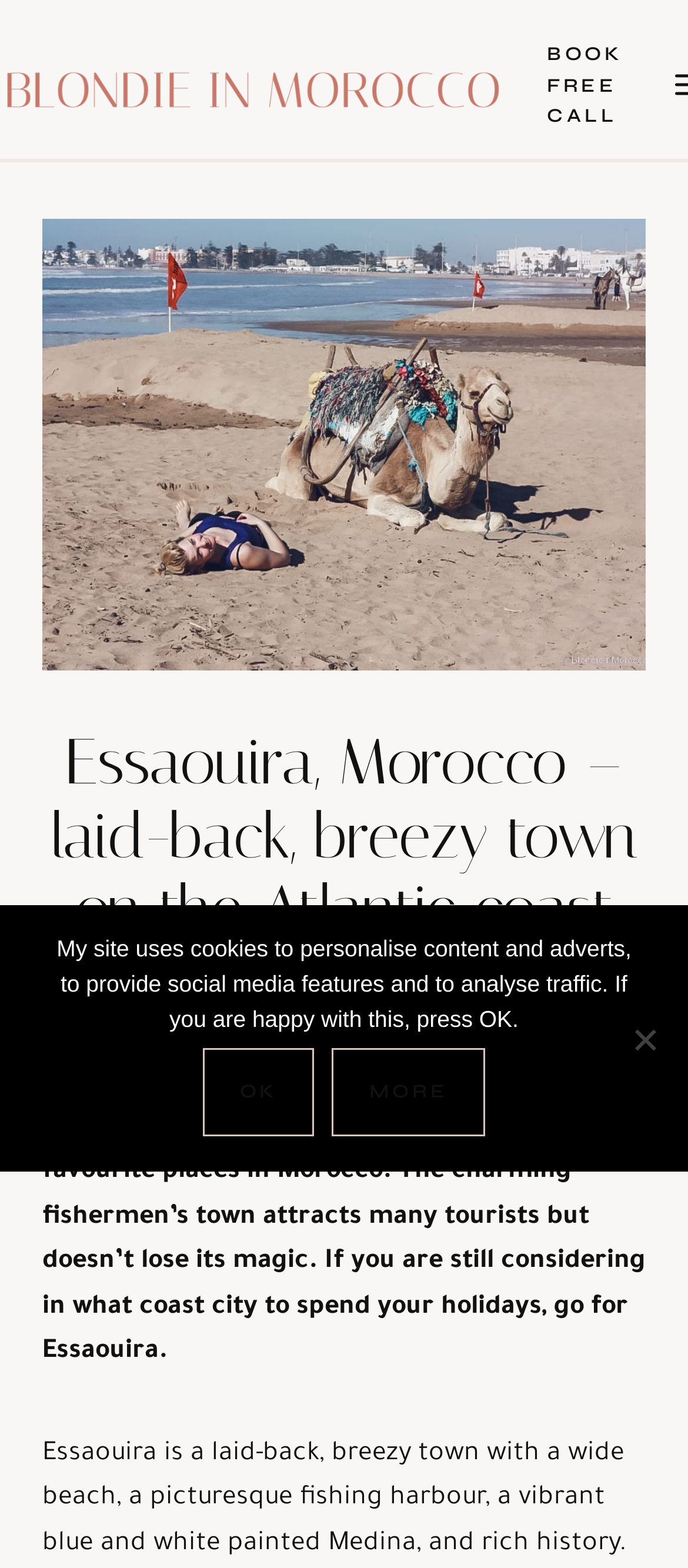Construct a comprehensive description capturing every detail on the webpage.

The webpage is about Essaouira, a must-visit place in Morocco. At the top, there is a logo of "Blondie in Morocco" with a link to the website. Next to it, there is a call-to-action button "BOOK FREE CALL". Below these elements, there is a large image of a girl riding a camel on a beach in Essaouira, Morocco.

Above the image, there is a header section with a title "Essaouira, Morocco – laid-back, breezy town on the Atlantic coast". Below the title, there is a subheading "Rasa" and a link to "Blondie in Morocco". The date "August 5, 2017" is also displayed in this section. Additionally, there is a link to "2 Comments" at the bottom of this section.

The main content of the webpage is a paragraph of text that describes Essaouira as a charming fishermen's town on the Atlantic coast, attracting many tourists but still maintaining its magic. The text is positioned below the image and spans almost the entire width of the page.

At the bottom of the page, there is a cookie notice dialog with a message explaining the use of cookies on the website. The dialog has three buttons: "Ok", "More", and "No". The "More" button has a dropdown menu with the text "MORE".